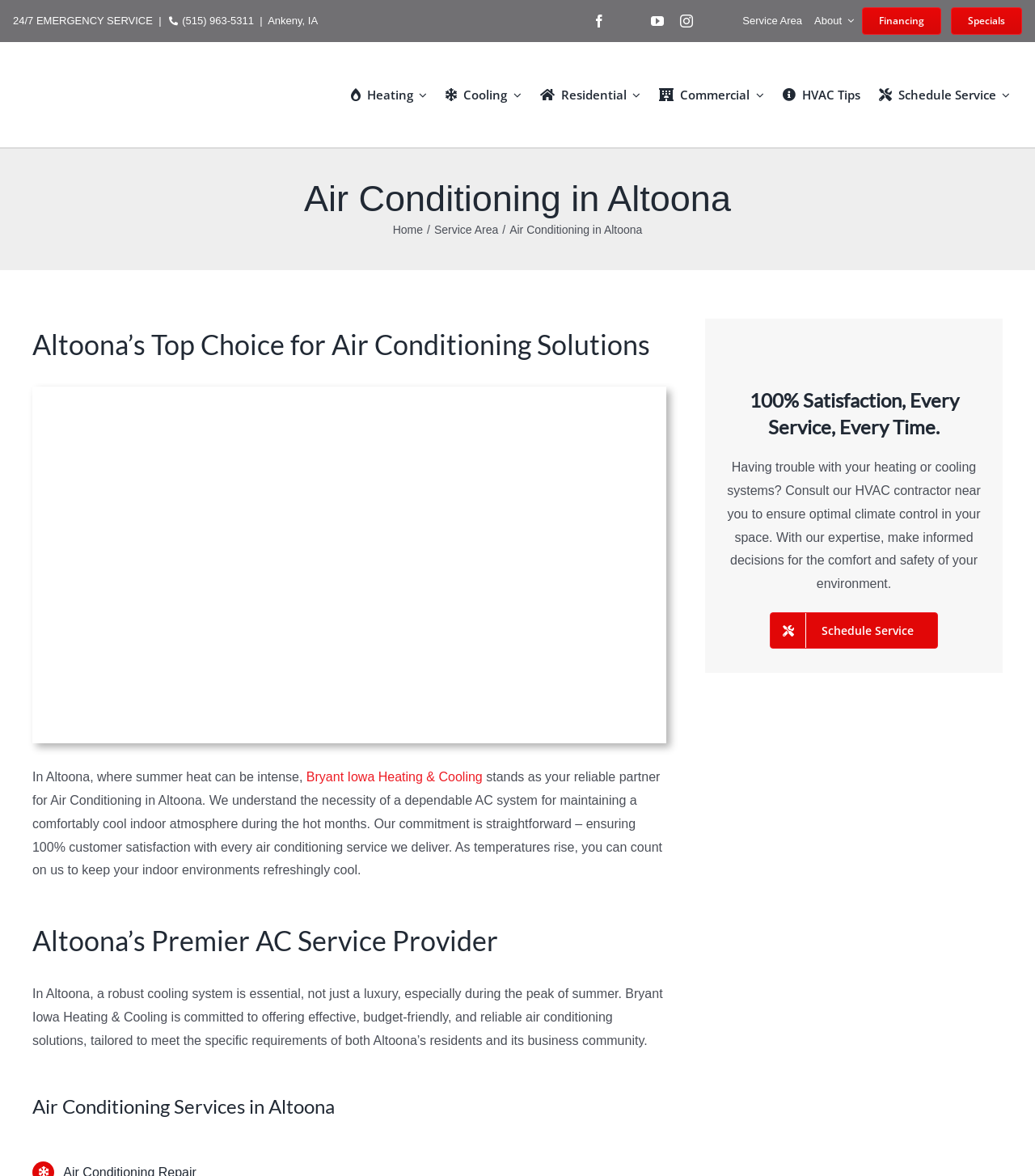What is the phone number to call for emergency service?
Please provide a single word or phrase in response based on the screenshot.

(515) 963-5311